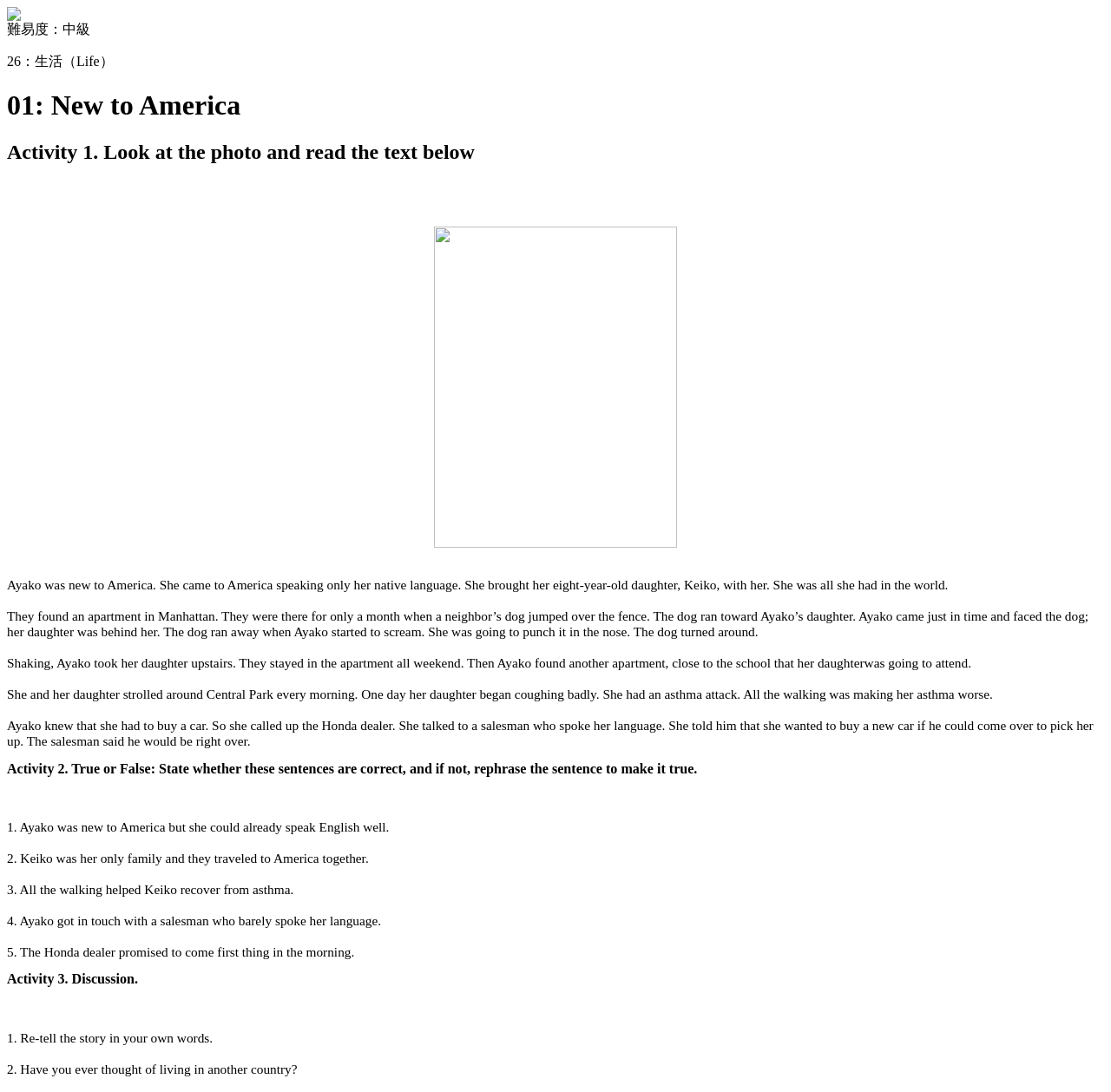What did Ayako want to buy?
Refer to the image and give a detailed answer to the query.

Ayako knew that she had to buy a car, so she called up the Honda dealer and told him that she wanted to buy a new car if he could come over to pick her up.